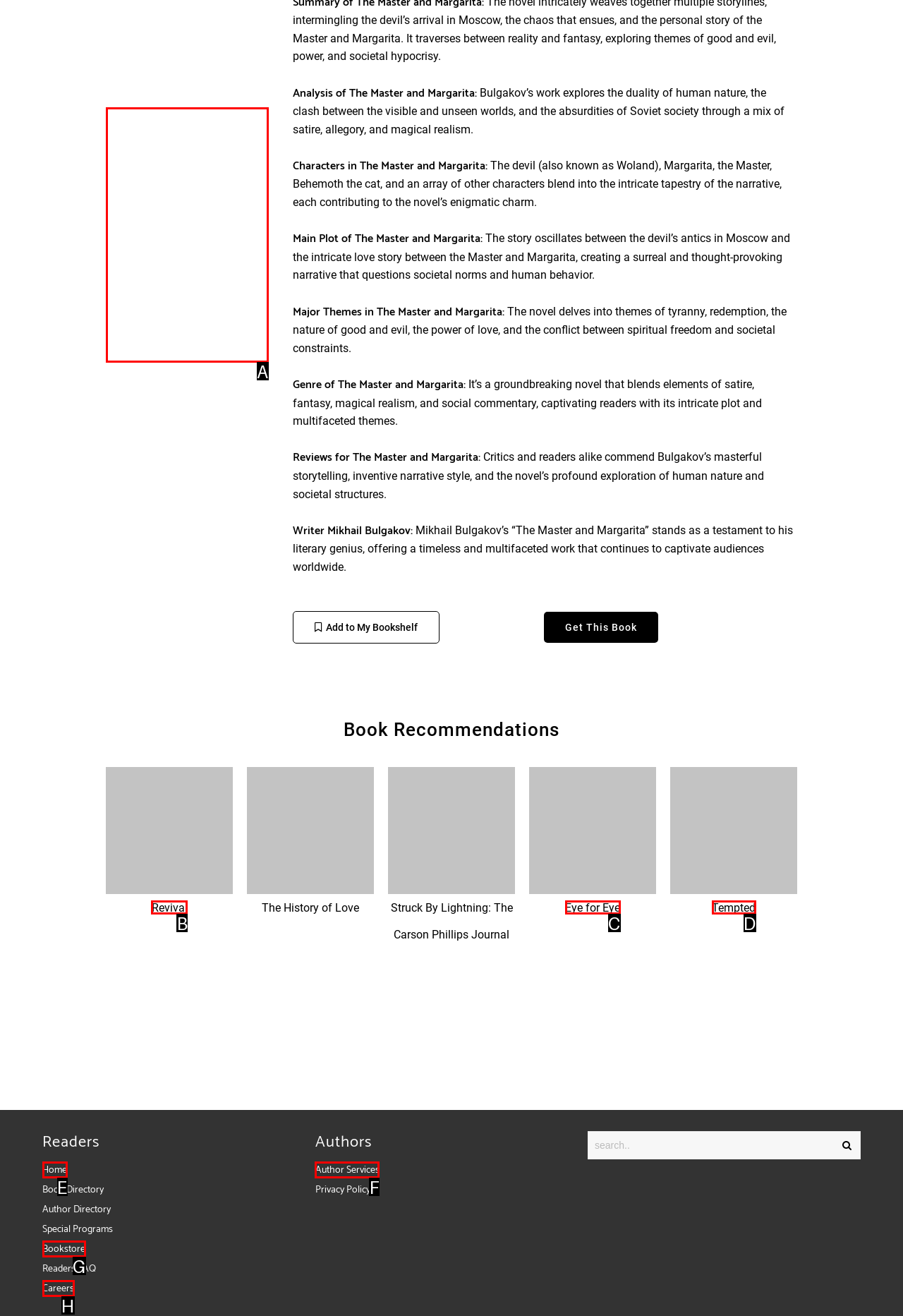Choose the option that matches the following description: Revival
Reply with the letter of the selected option directly.

B